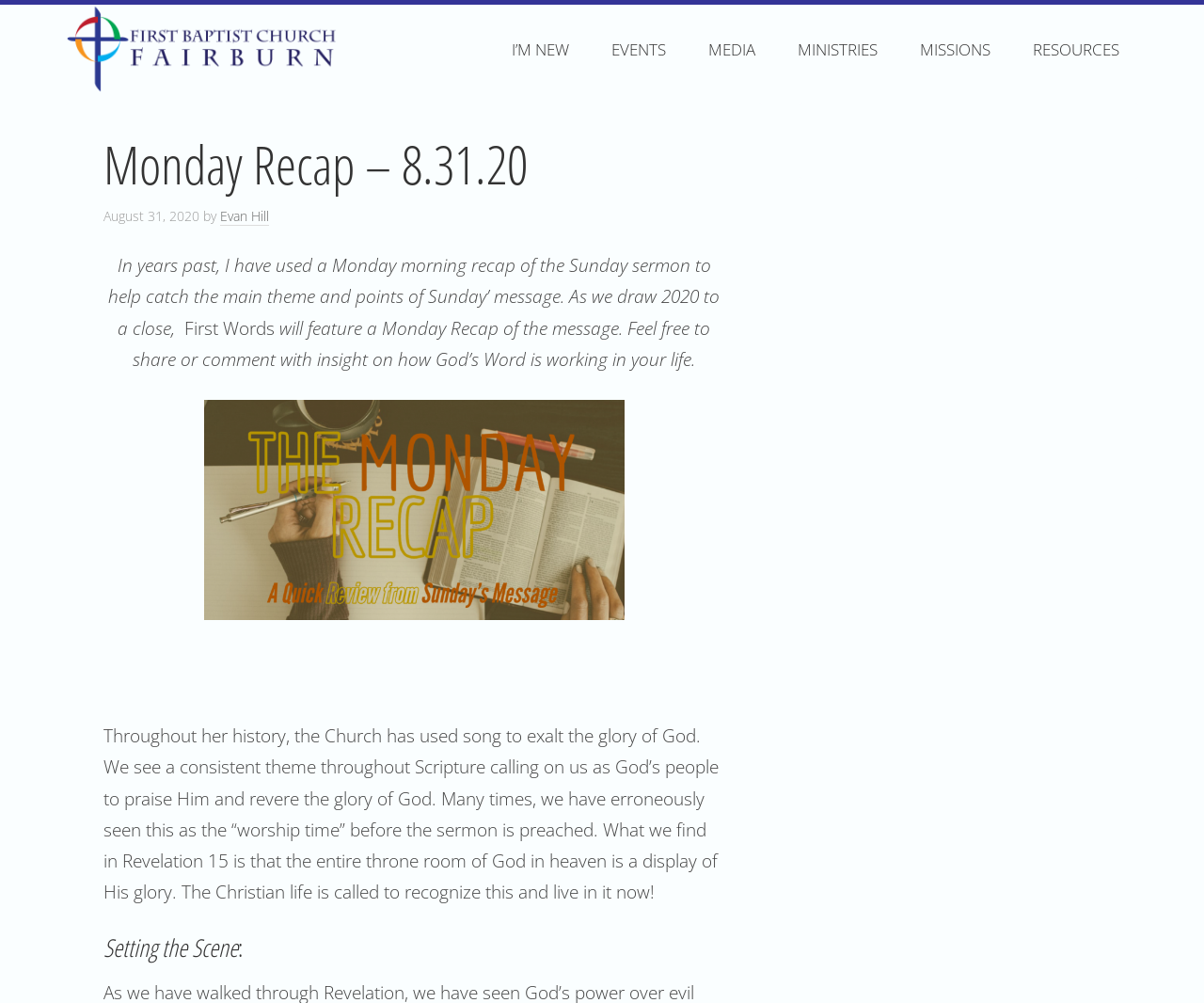Identify and extract the main heading from the webpage.

Monday Recap – 8.31.20